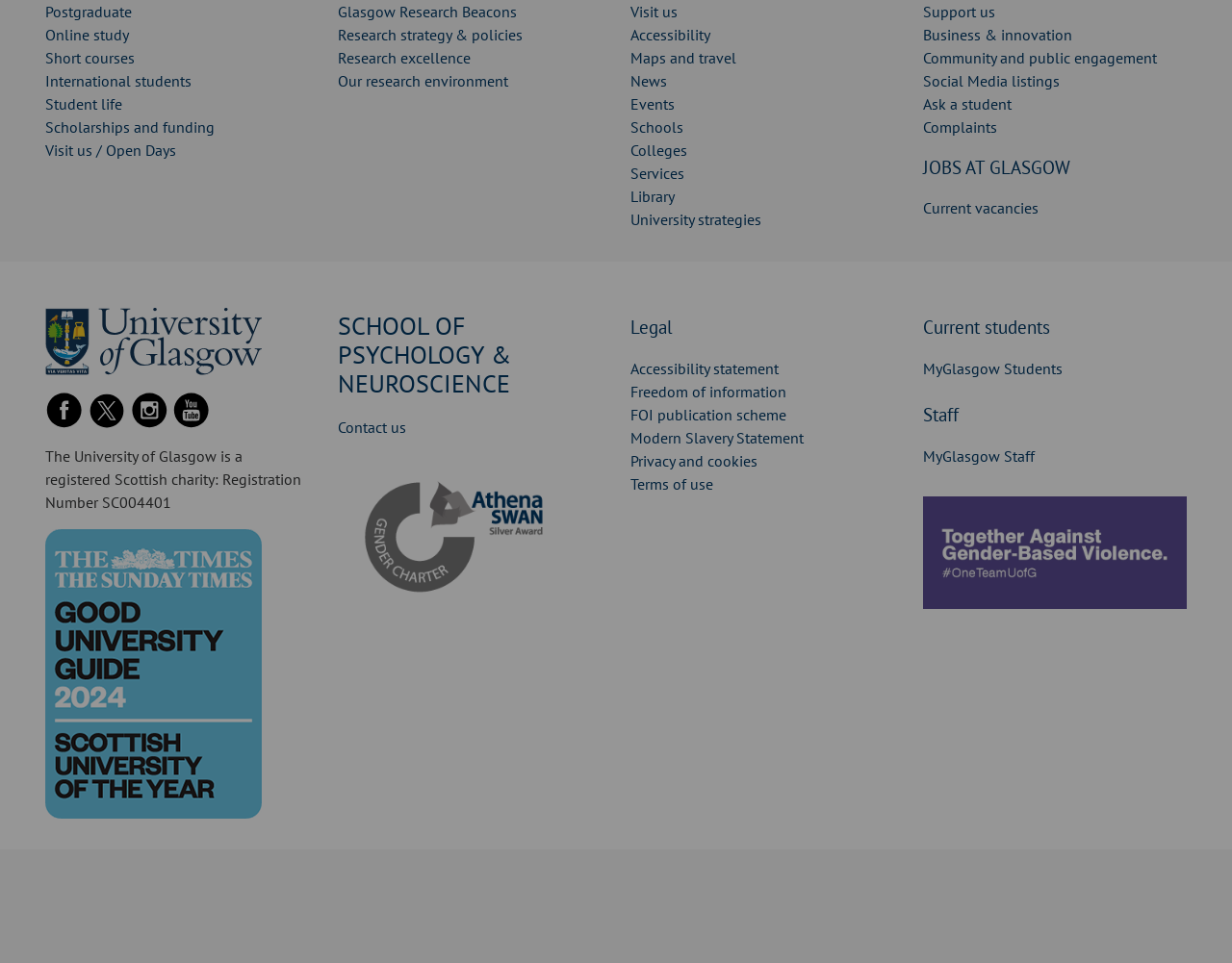Find the bounding box coordinates of the element I should click to carry out the following instruction: "Click on Postgraduate".

[0.037, 0.002, 0.107, 0.022]